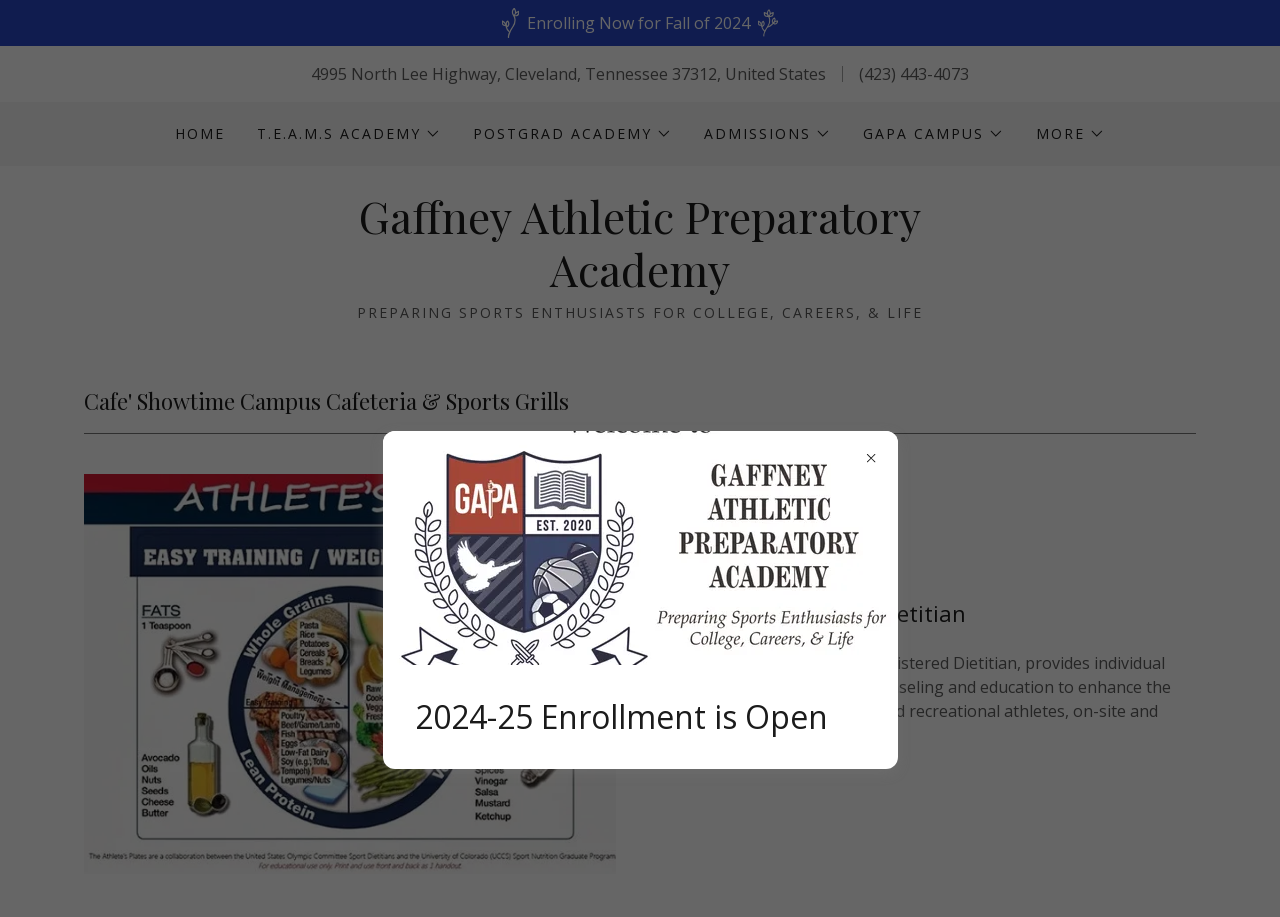Determine the bounding box coordinates of the target area to click to execute the following instruction: "Click the (423) 443-4073 phone number link."

[0.671, 0.069, 0.757, 0.093]